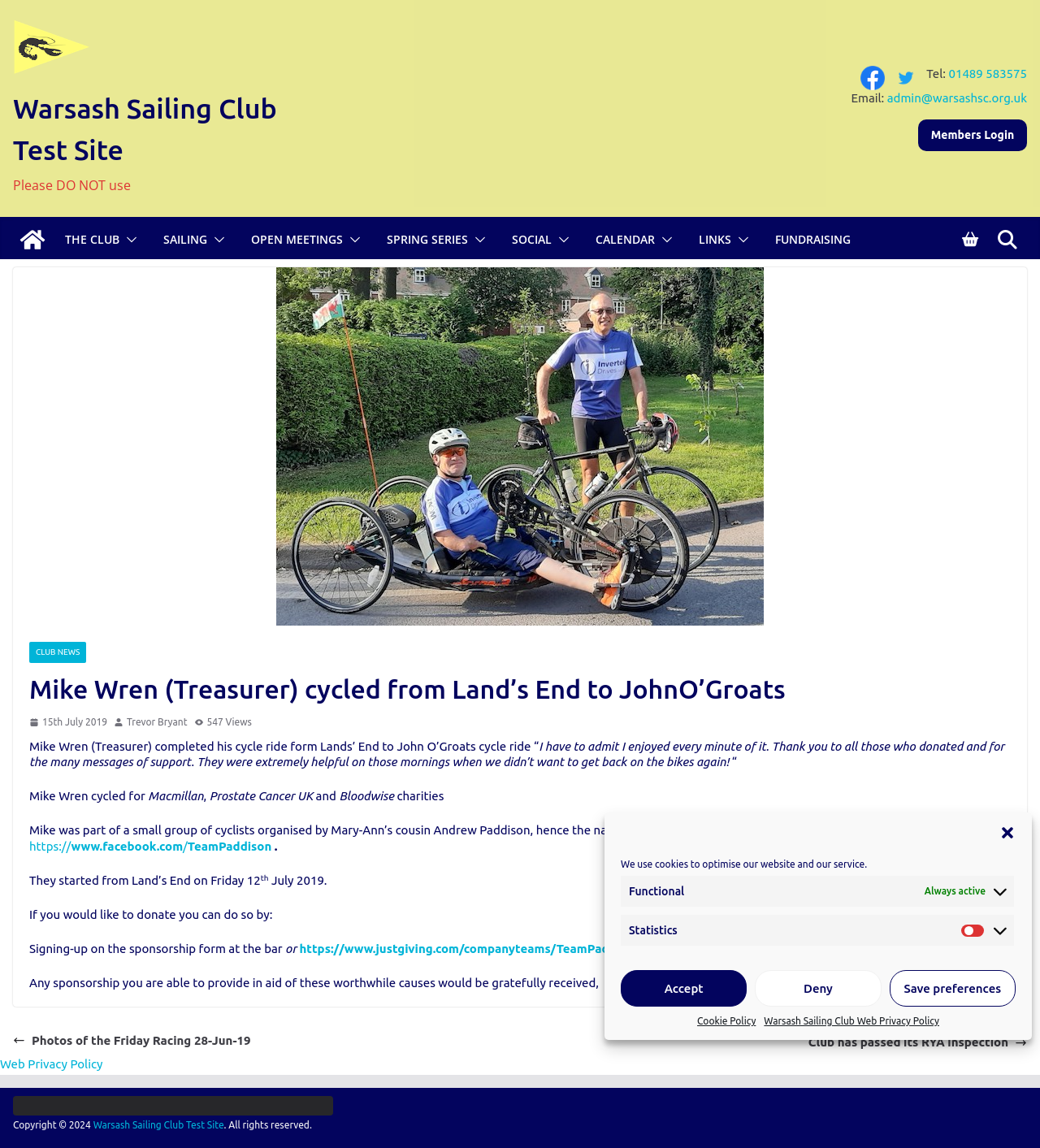Extract the bounding box coordinates for the described element: "parent_node: THE CLUB". The coordinates should be represented as four float numbers between 0 and 1: [left, top, right, bottom].

[0.115, 0.199, 0.132, 0.219]